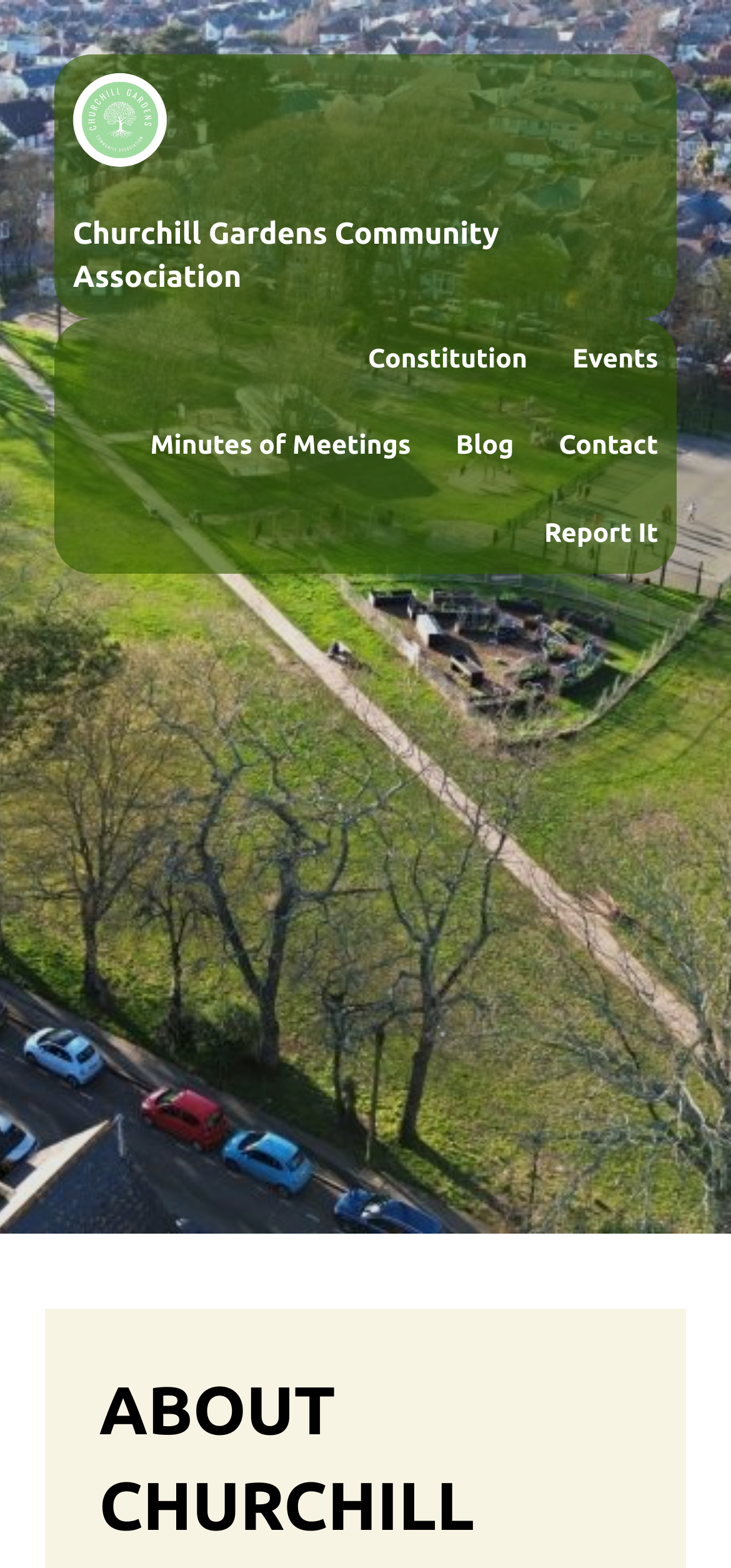What is the logo of the community association?
Deliver a detailed and extensive answer to the question.

I found the answer by looking at the image element within the figure element, which has a description of 'Churchill Gardens Community Association Logo'. This indicates that the image is the logo of the community association.